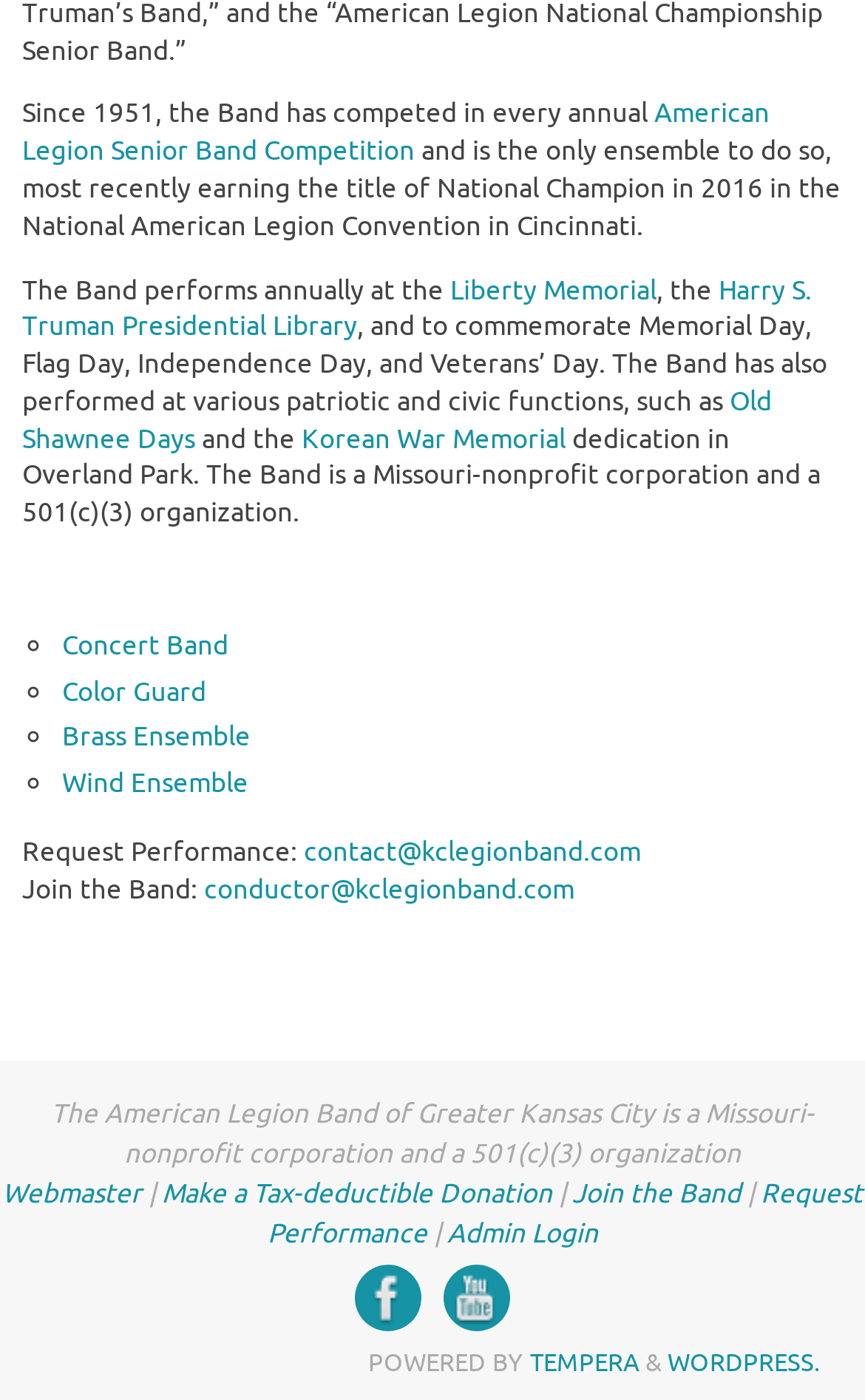Identify the bounding box for the element characterized by the following description: "Color Guard".

[0.072, 0.481, 0.238, 0.507]